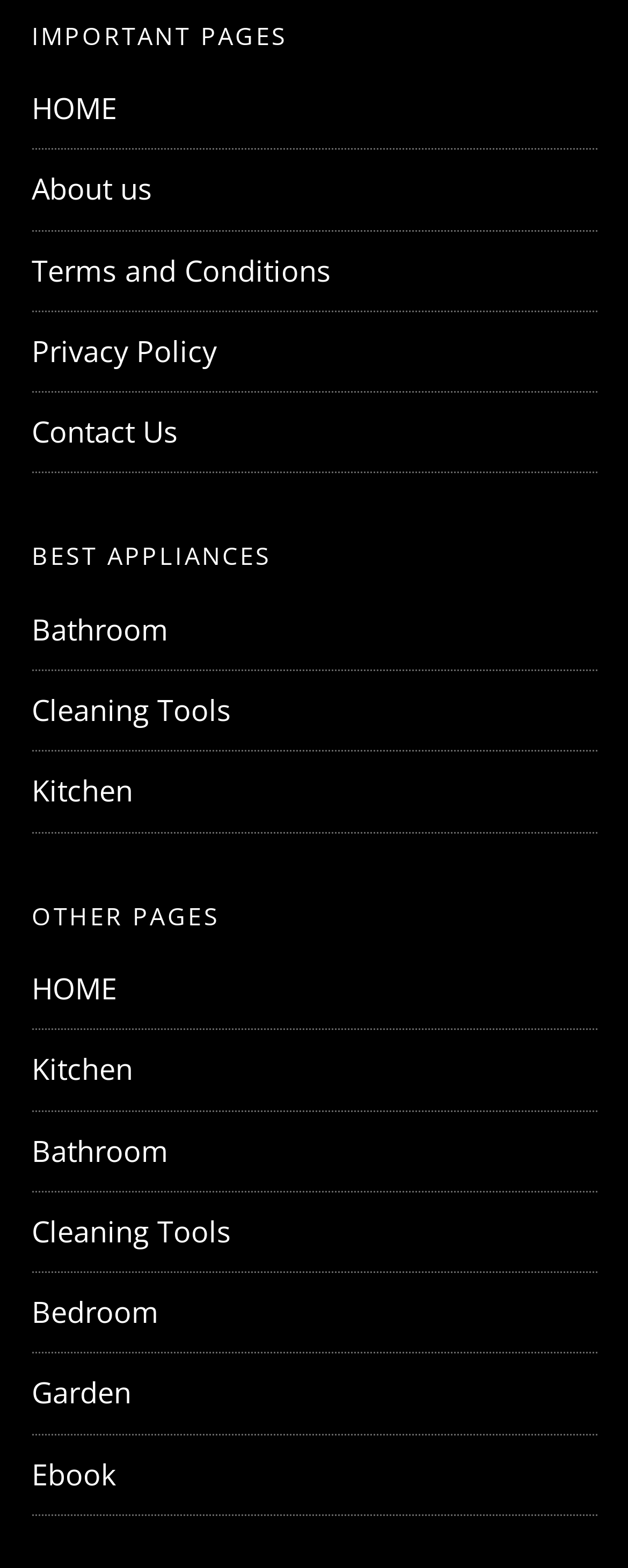Respond to the following question with a brief word or phrase:
What is the first link under BEST APPLIANCES?

Bathroom